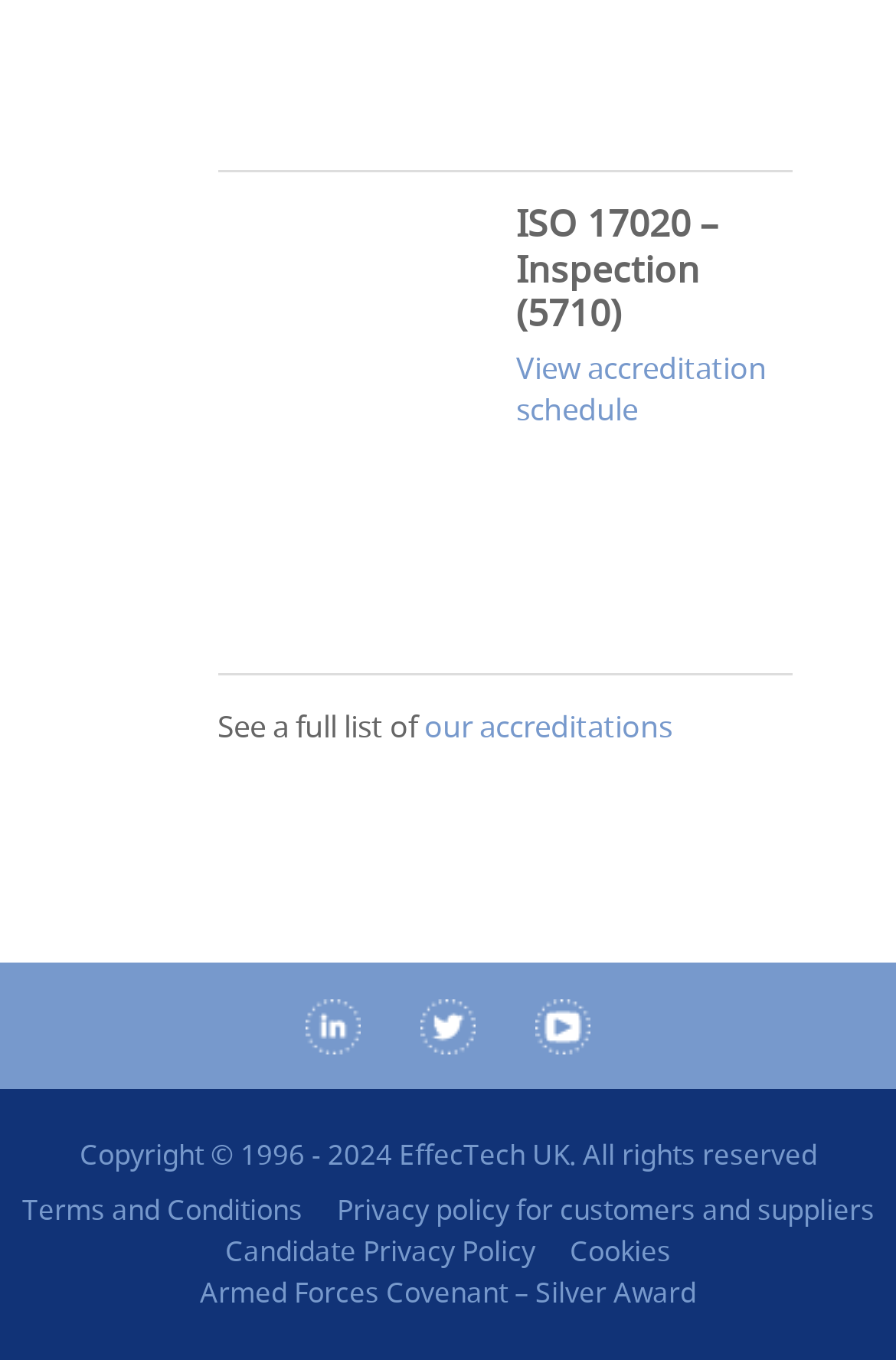Determine the bounding box coordinates for the clickable element to execute this instruction: "See our accreditations". Provide the coordinates as four float numbers between 0 and 1, i.e., [left, top, right, bottom].

[0.473, 0.518, 0.75, 0.549]